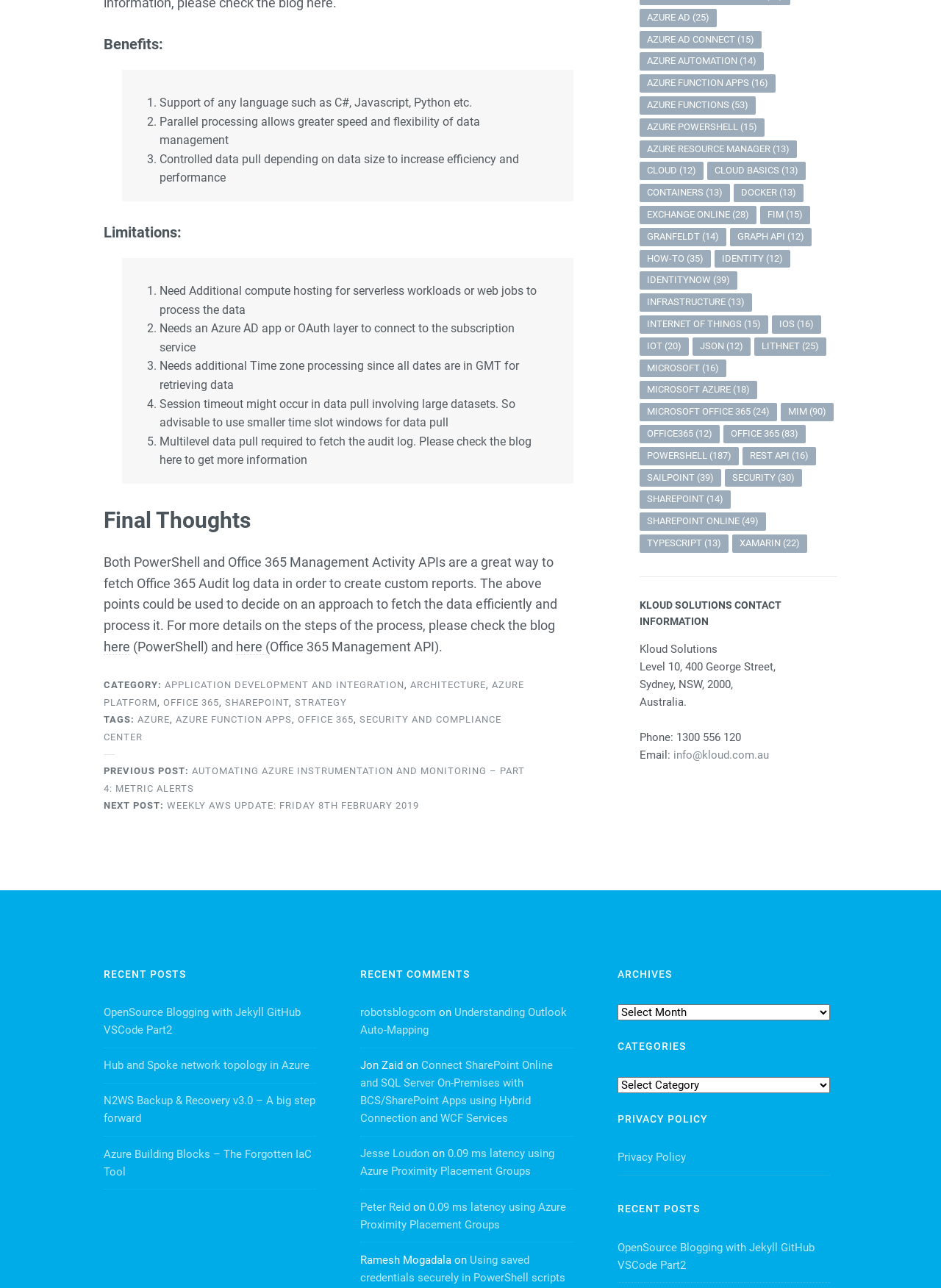Identify the bounding box coordinates of the area you need to click to perform the following instruction: "Go to 'PREVIOUS POST: AUTOMATING AZURE INSTRUMENTATION AND MONITORING – PART 4: METRIC ALERTS'".

[0.11, 0.594, 0.557, 0.616]